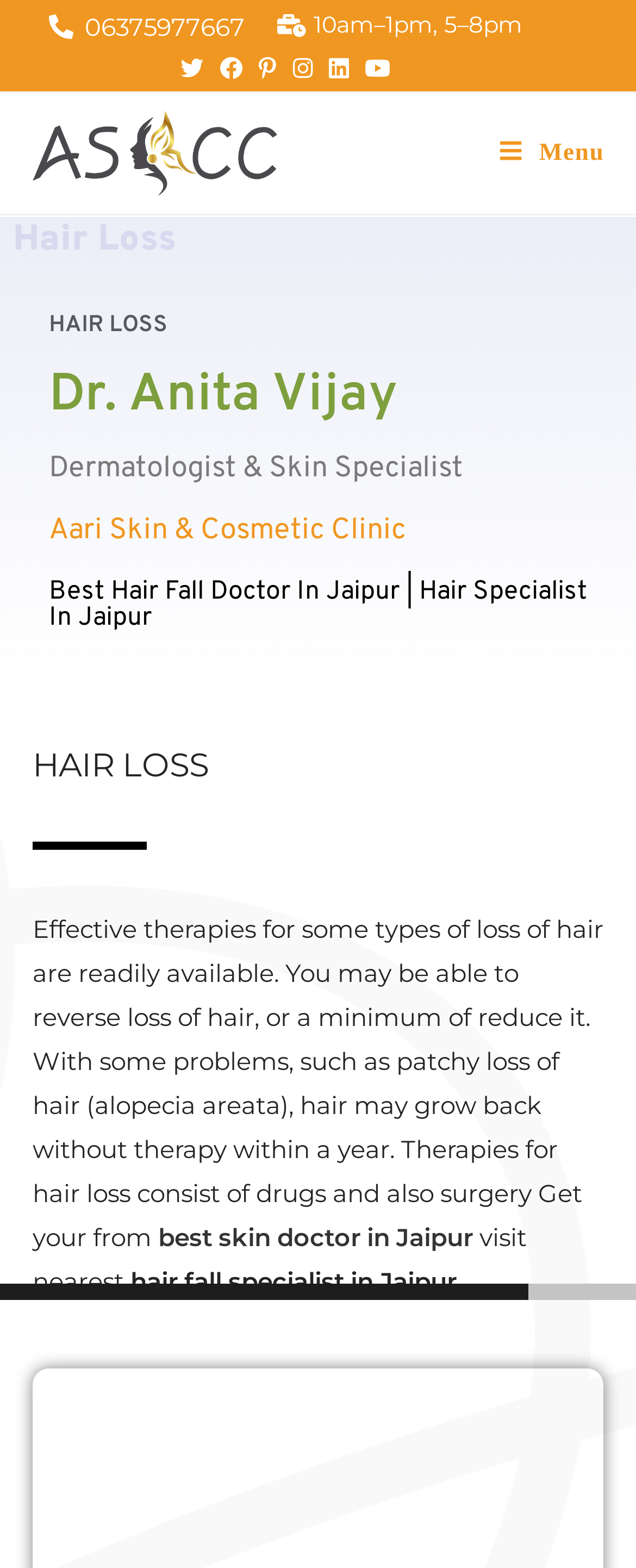Please provide a one-word or phrase answer to the question: 
What is the name of the doctor?

Dr. Anita Vijay